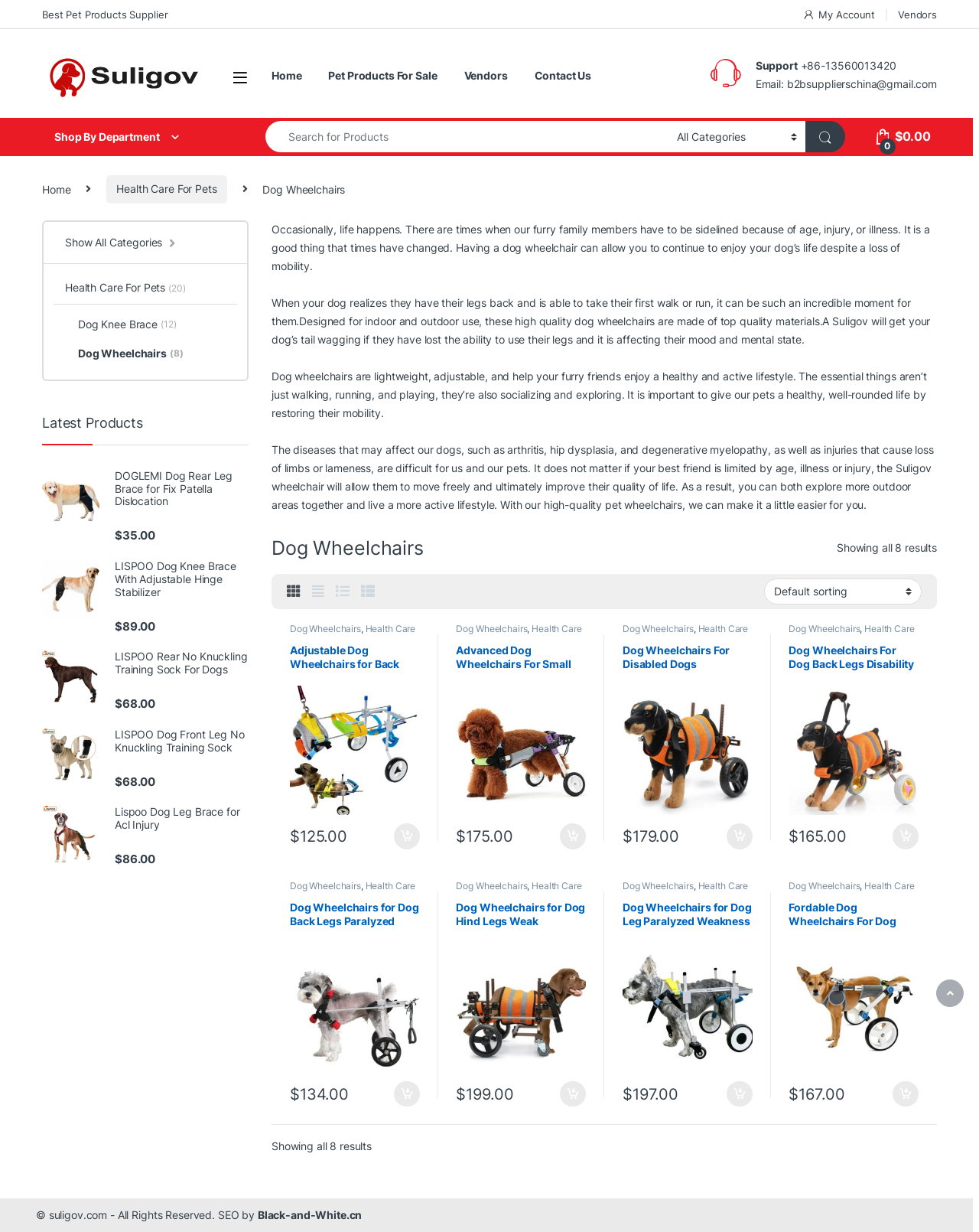Respond to the question with just a single word or phrase: 
What is the main category of products on this webpage?

Dog Wheelchairs